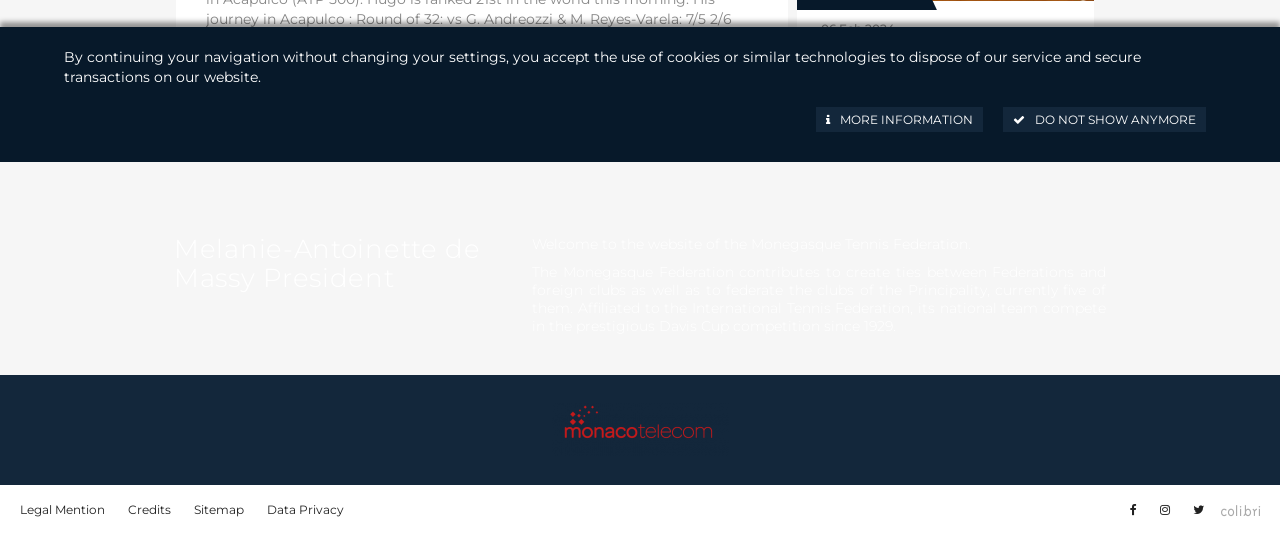Answer this question using a single word or a brief phrase:
What is the position of the Facebook link?

Top-right corner